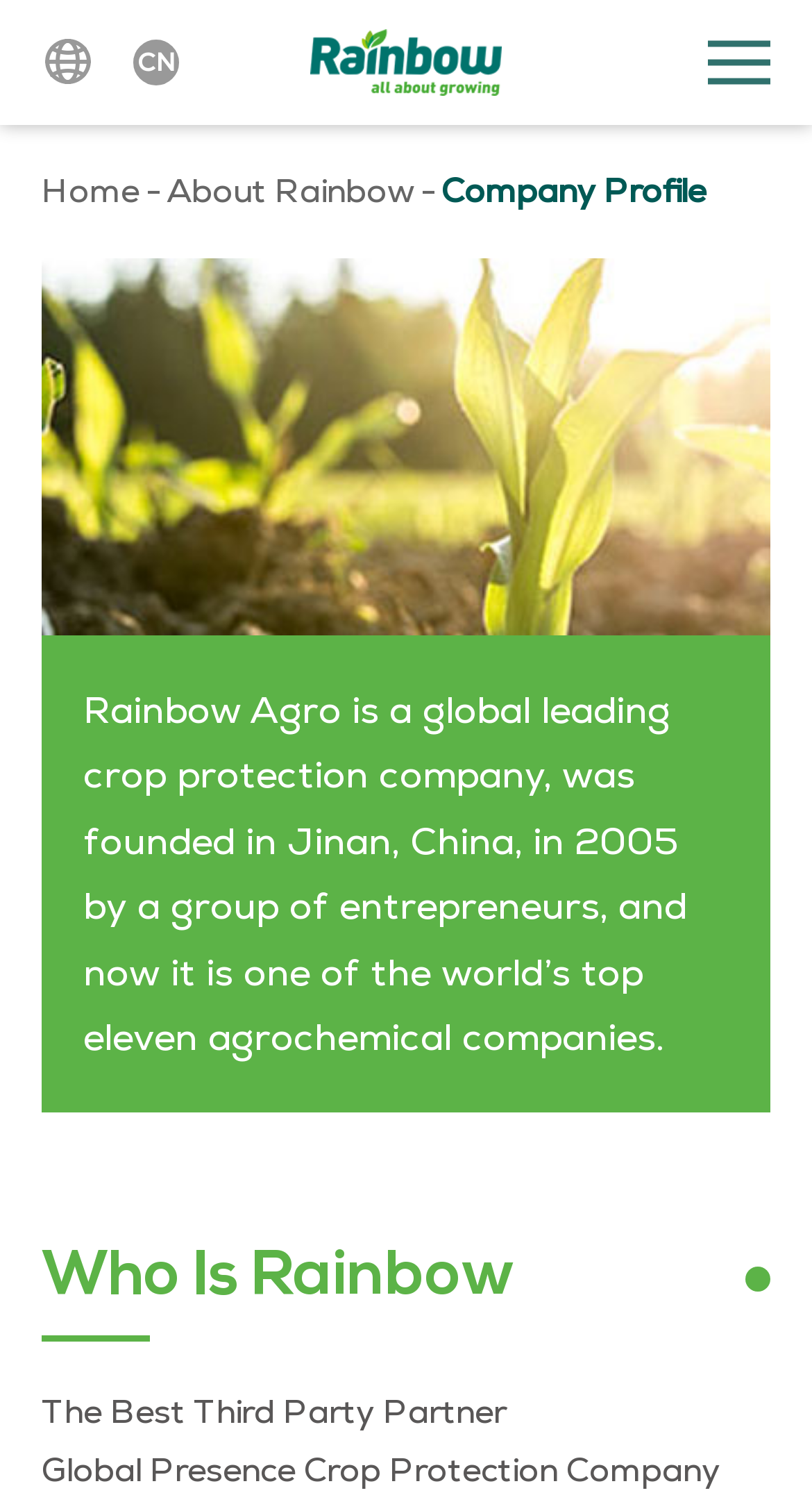What is the name of the company?
Answer the question with just one word or phrase using the image.

Rainbow Agro